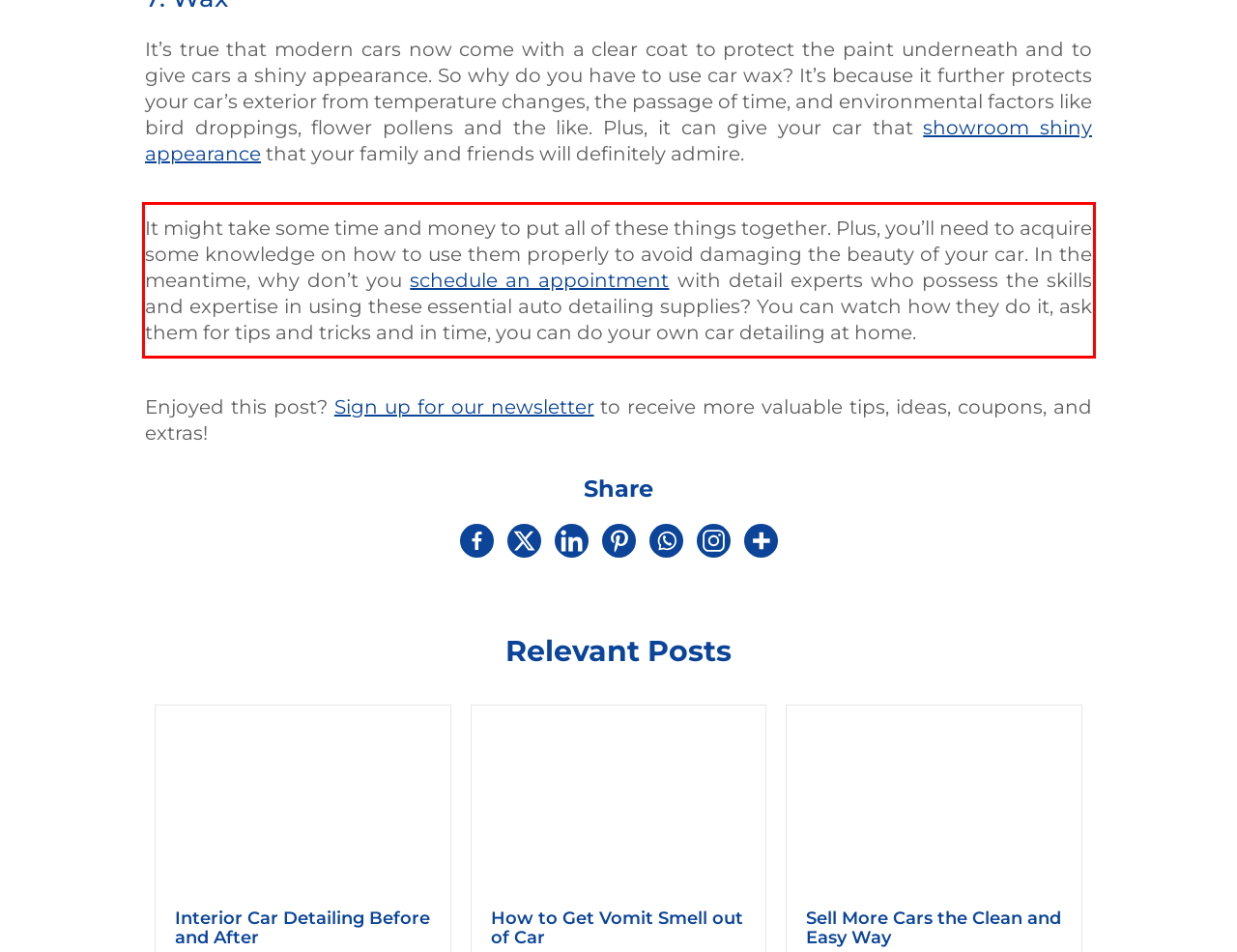Using the provided screenshot of a webpage, recognize the text inside the red rectangle bounding box by performing OCR.

It might take some time and money to put all of these things together. Plus, you’ll need to acquire some knowledge on how to use them properly to avoid damaging the beauty of your car. In the meantime, why don’t you schedule an appointment with detail experts who possess the skills and expertise in using these essential auto detailing supplies? You can watch how they do it, ask them for tips and tricks and in time, you can do your own car detailing at home.